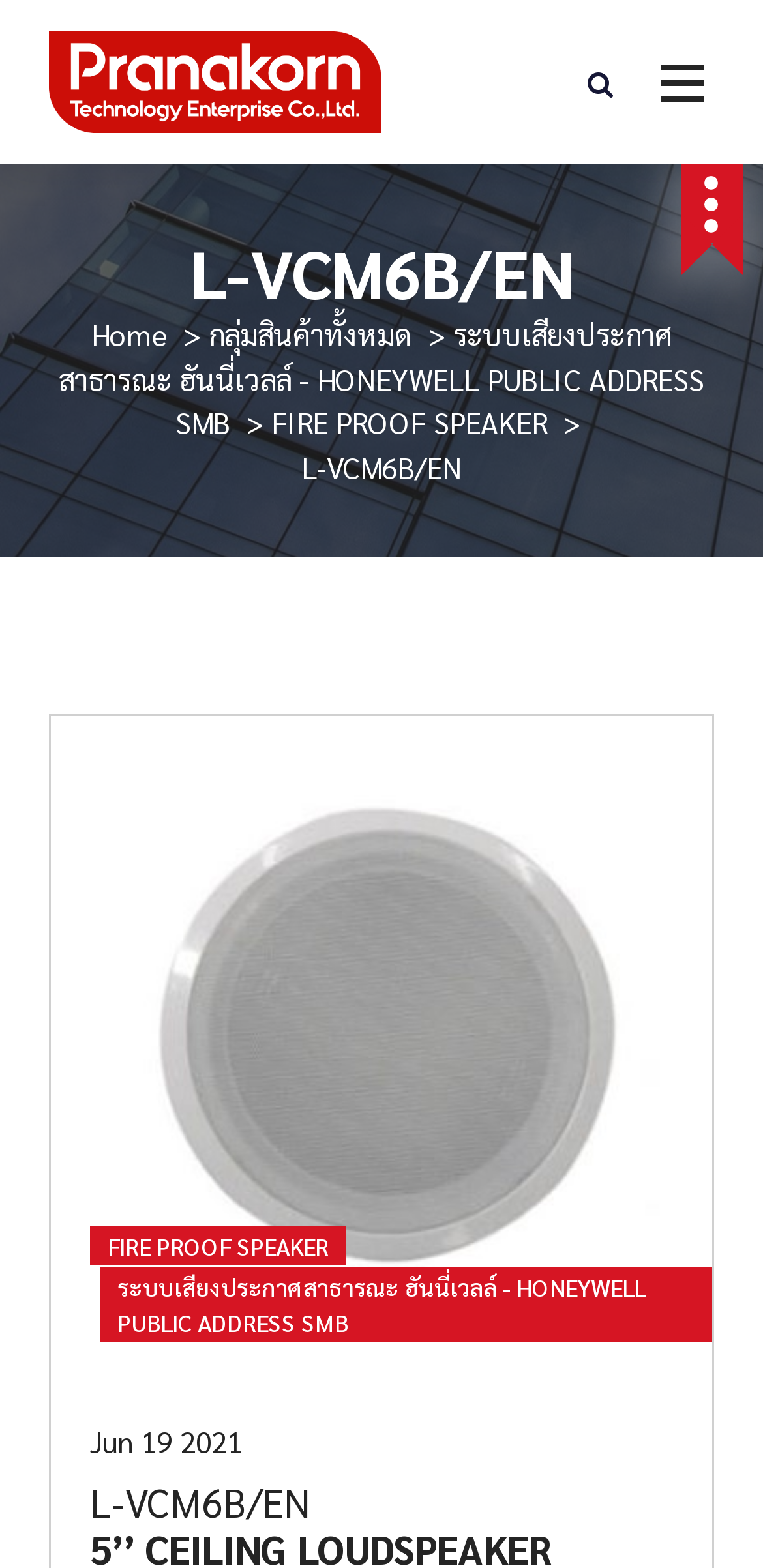What is the company name of the website?
Please give a detailed and thorough answer to the question, covering all relevant points.

The company name can be found at the top of the webpage, where there is a link with the text 'Pranakorn Technology Enterprise Co.,Ltd.' and an image with the same name.